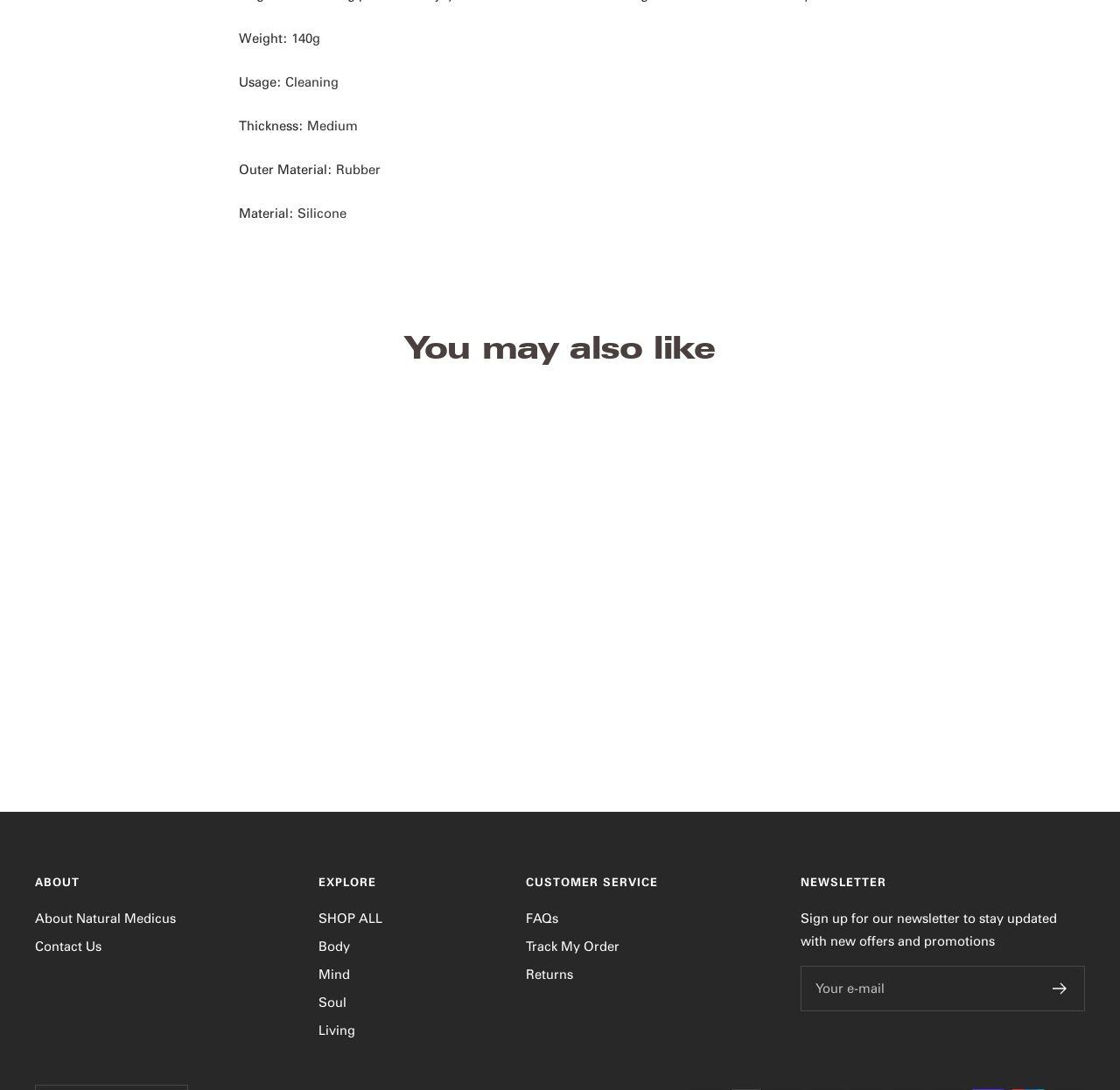Based on what you see in the screenshot, provide a thorough answer to this question: What is the weight of the product?

The weight of the product is mentioned in the product details section, where it says 'Weight: 140g'.